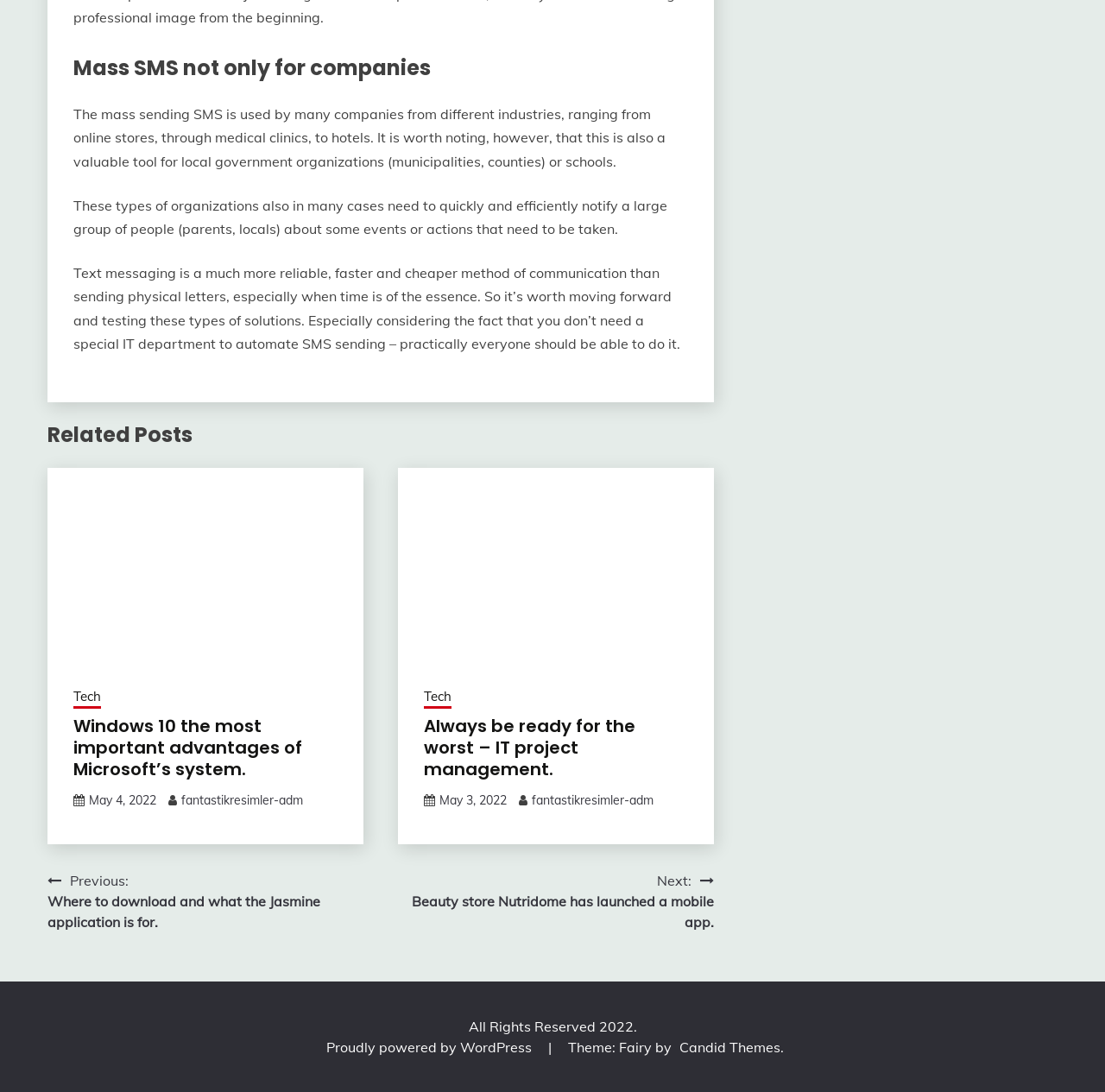Please find the bounding box coordinates for the clickable element needed to perform this instruction: "Read the 'Mass SMS not only for companies' heading".

[0.066, 0.046, 0.622, 0.078]